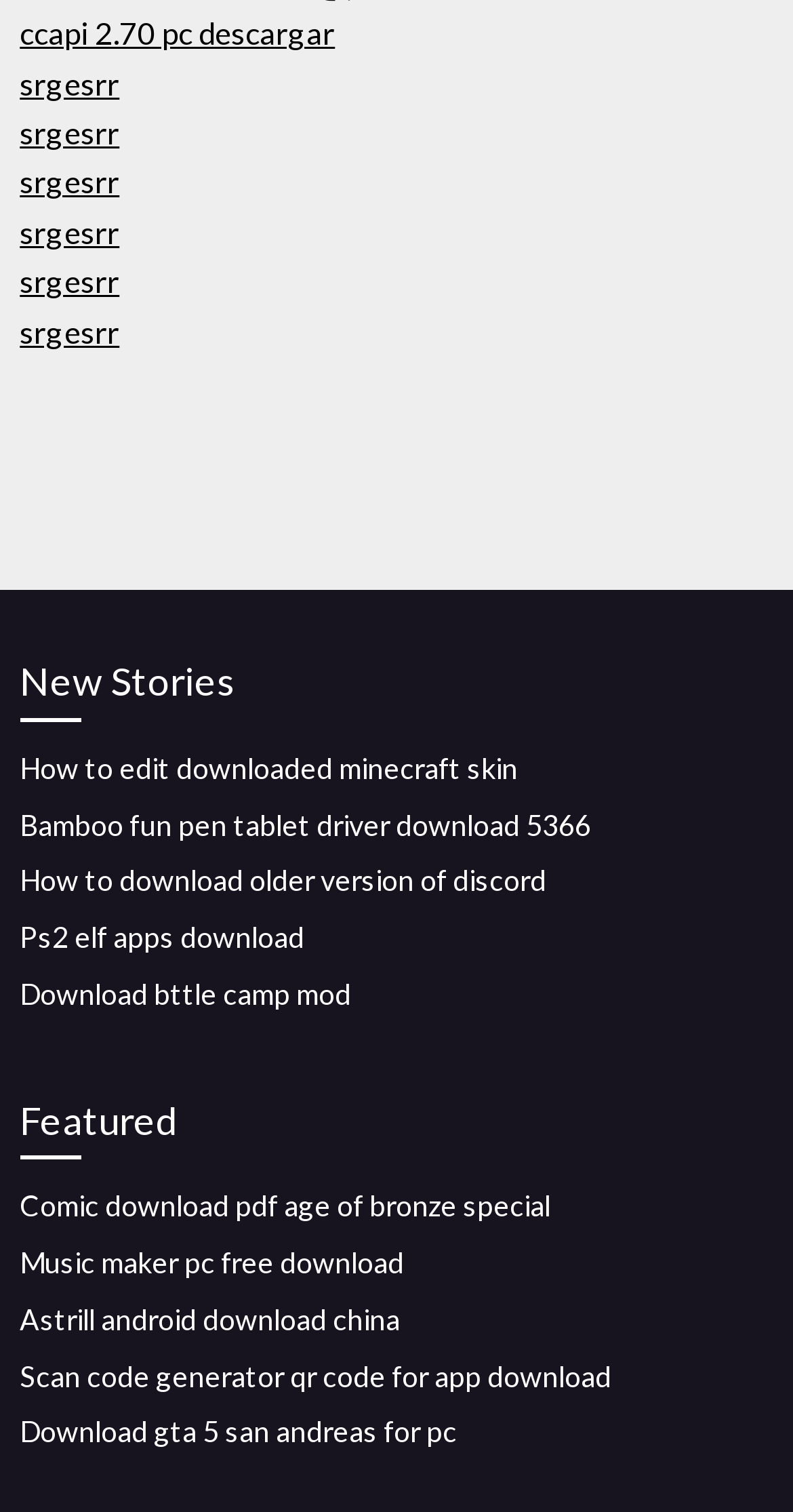Determine the bounding box coordinates of the clickable element necessary to fulfill the instruction: "read new stories". Provide the coordinates as four float numbers within the 0 to 1 range, i.e., [left, top, right, bottom].

[0.025, 0.43, 0.975, 0.477]